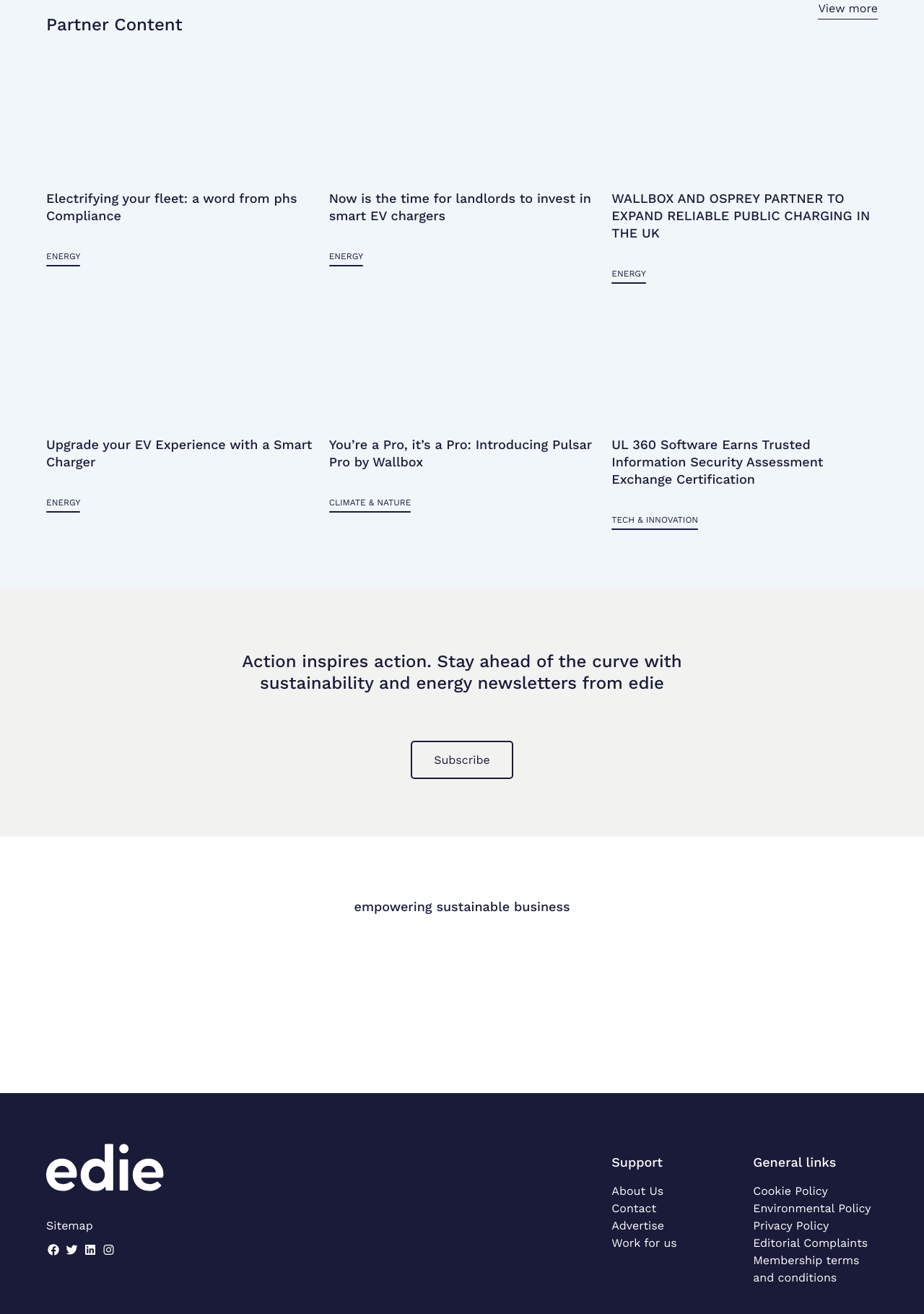What is the name of the event mentioned in the webpage?
Refer to the image and give a detailed response to the question.

I looked for event names mentioned in the webpage and found 'edie Sustainability Leaders Forum' which is a link with an image. This suggests that it is an event.